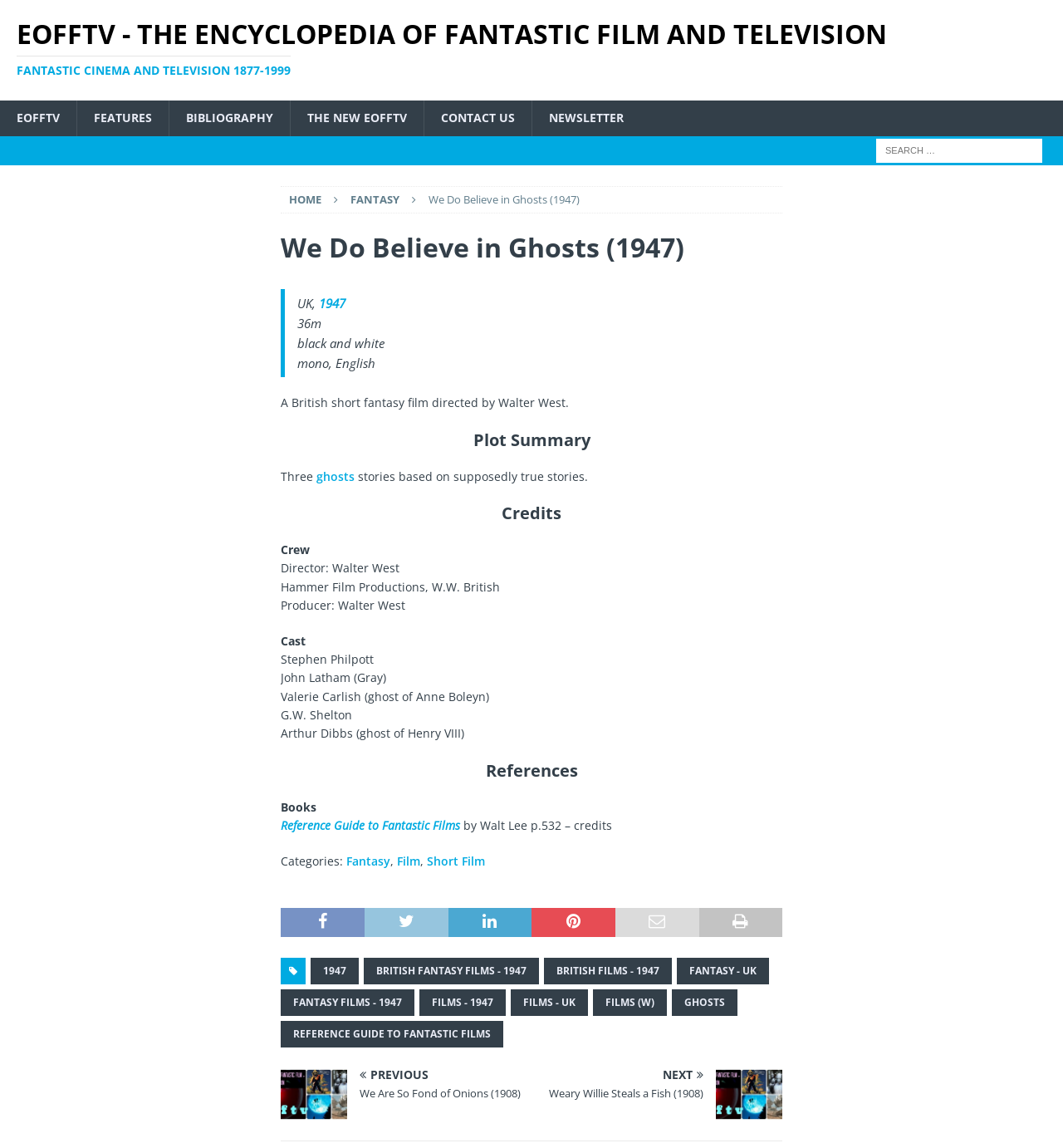Who is the director of the film?
Examine the image closely and answer the question with as much detail as possible.

I found the director's name by looking at the 'Credits' section of the webpage, where it says 'Director: Walter West'.